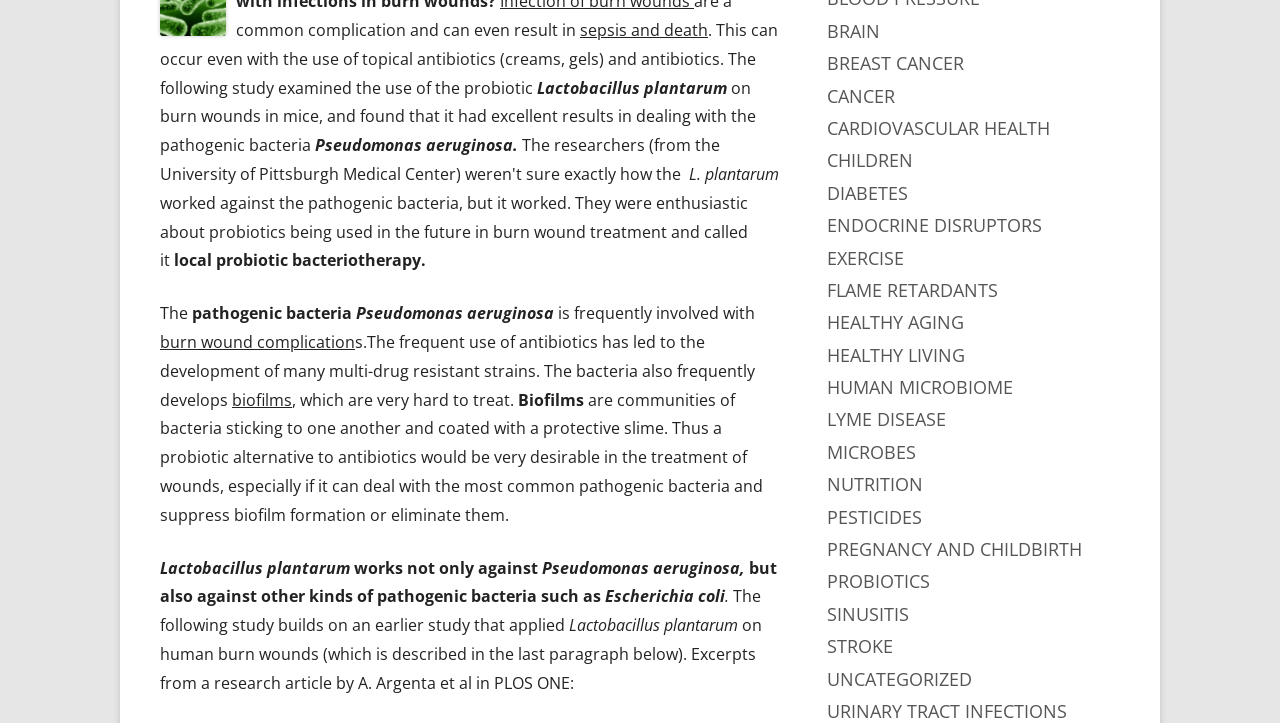Using the description: "urinary tract infections", determine the UI element's bounding box coordinates. Ensure the coordinates are in the format of four float numbers between 0 and 1, i.e., [left, top, right, bottom].

[0.646, 0.967, 0.834, 1.0]